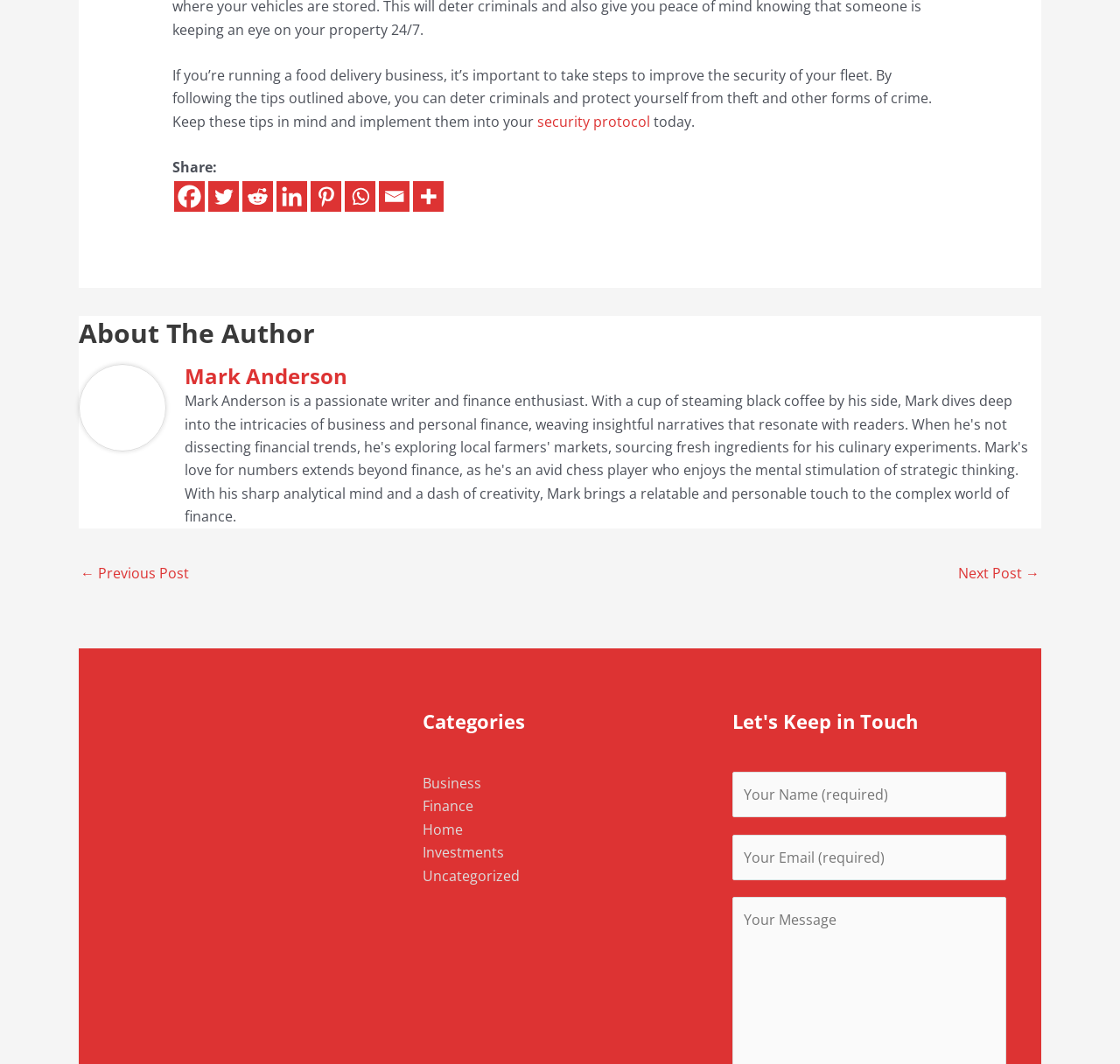What is the topic of the article?
Using the visual information, respond with a single word or phrase.

Food delivery business security